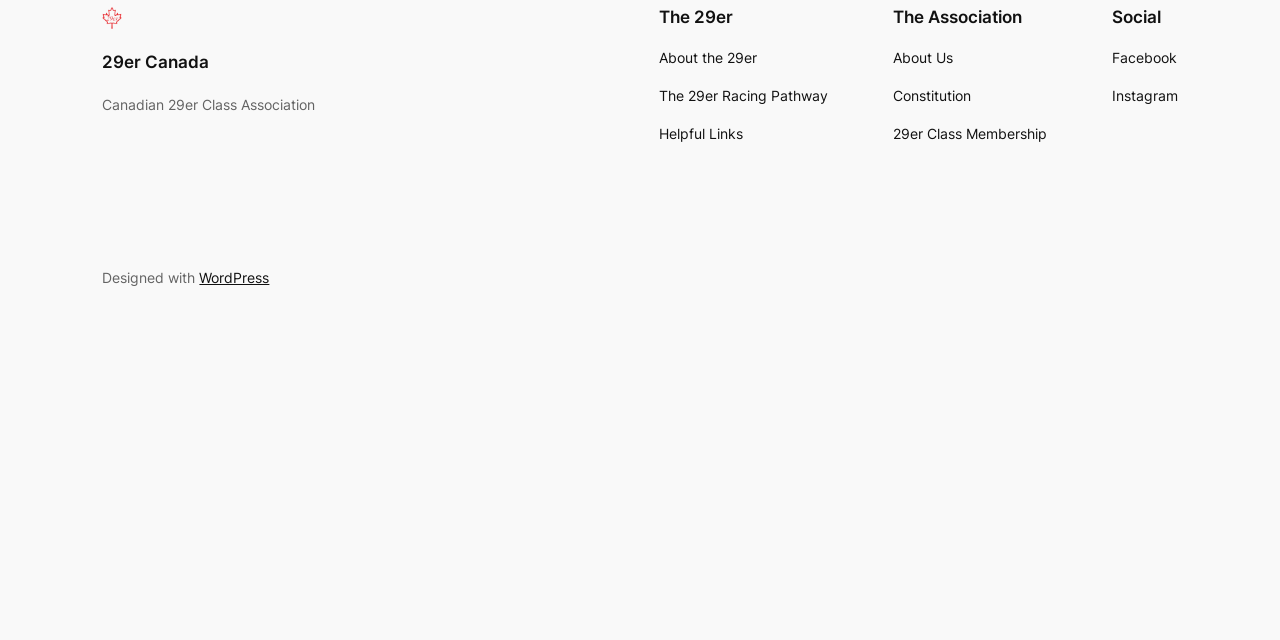Please specify the bounding box coordinates in the format (top-left x, top-left y, bottom-right x, bottom-right y), with values ranging from 0 to 1. Identify the bounding box for the UI component described as follows: Facebook

[0.868, 0.073, 0.919, 0.108]